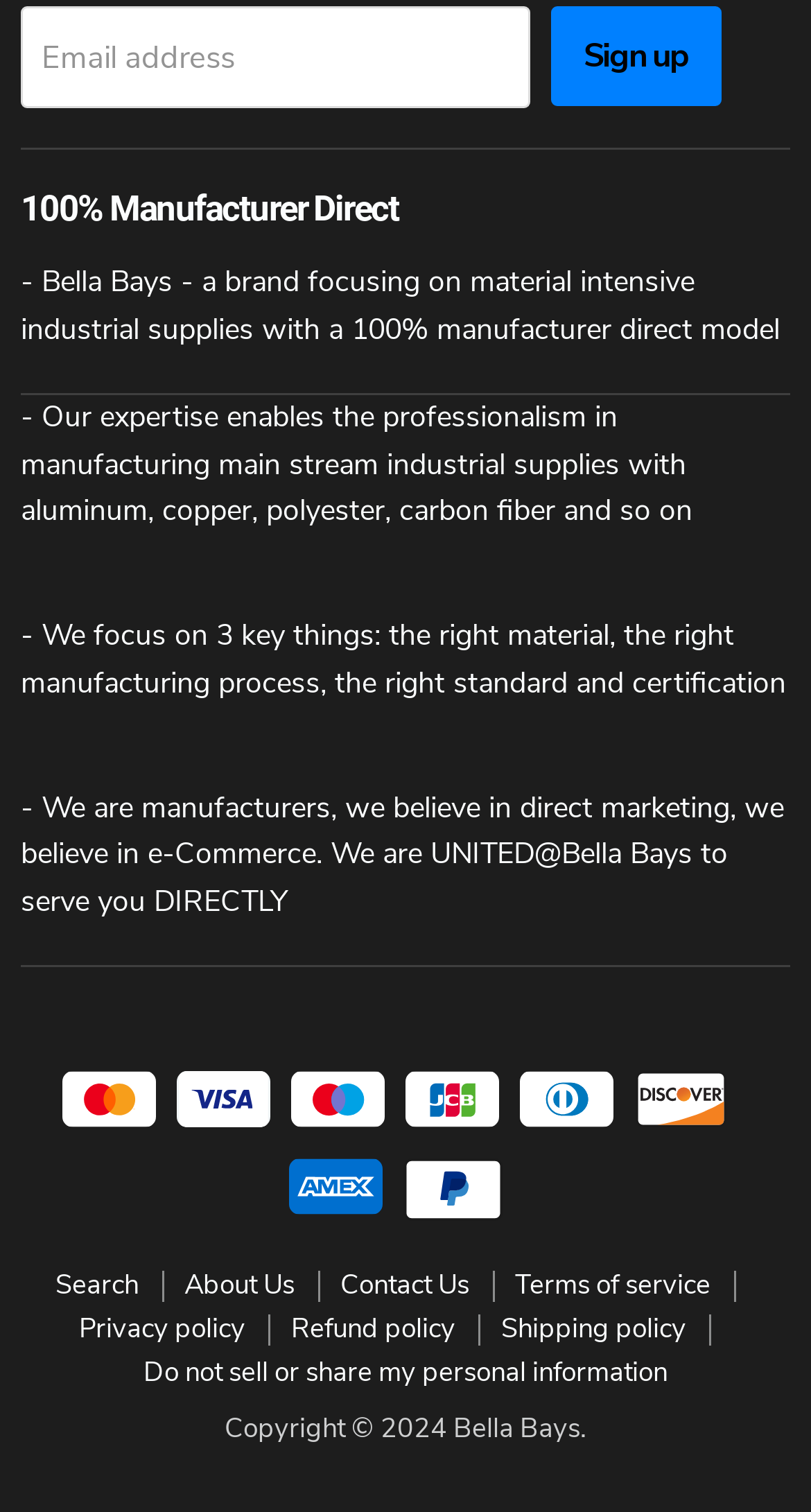What is the purpose of the 'Sign up' button?
Offer a detailed and exhaustive answer to the question.

The 'Sign up' button is located next to the 'Email address' textbox, suggesting that it is used to sign up for an account or newsletter related to the Bella Bays brand.